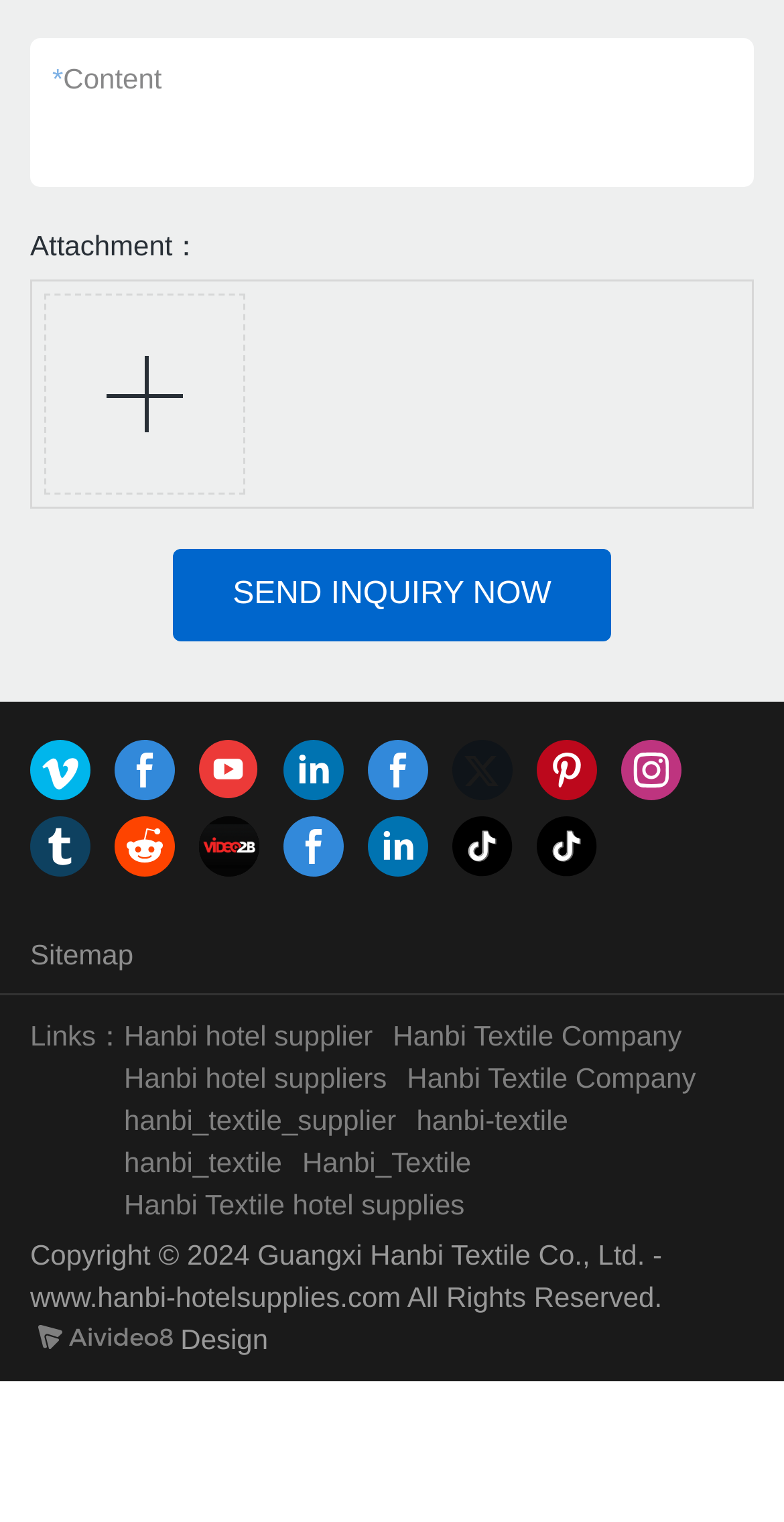What is the recommended file size for upload?
Use the image to answer the question with a single word or phrase.

Up to 20M